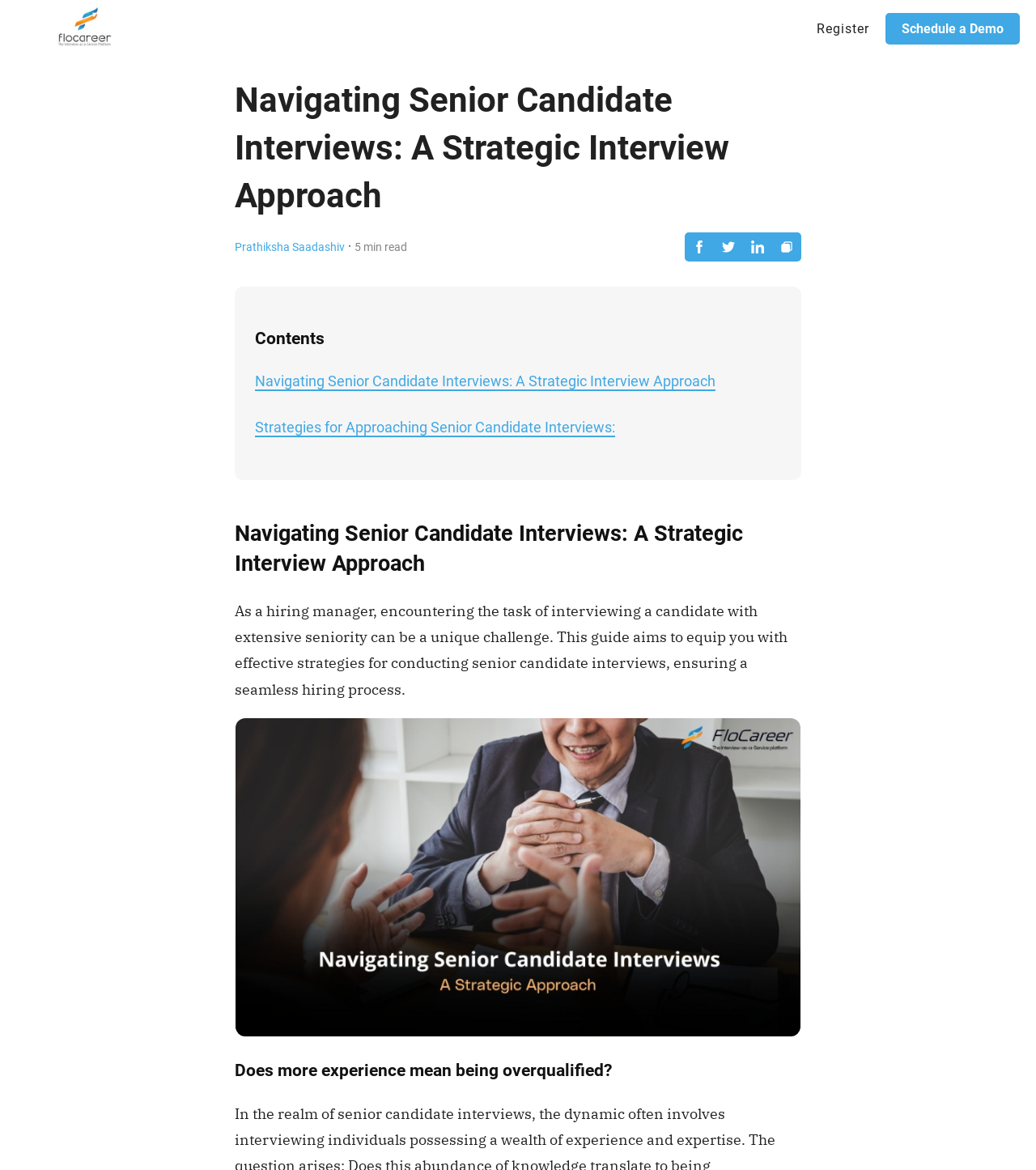Using a single word or phrase, answer the following question: 
What is the author's name?

Prathiksha Saadashiv